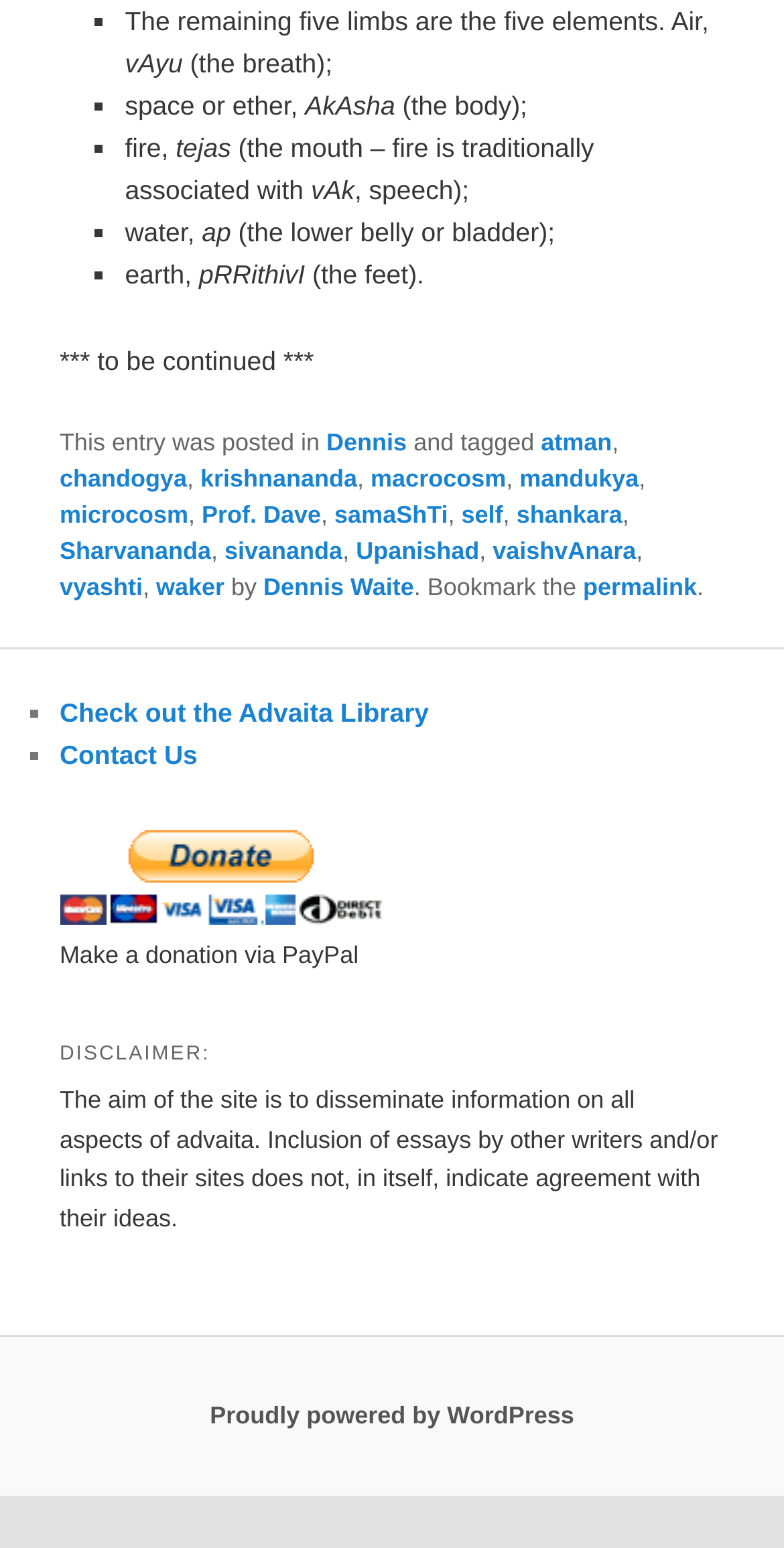How can I make a donation?
Answer the question in a detailed and comprehensive manner.

In the complementary section, I found a button 'PayPal — The safer, easier way to pay online.' and a text 'Make a donation via PayPal', which suggests that I can make a donation via PayPal.